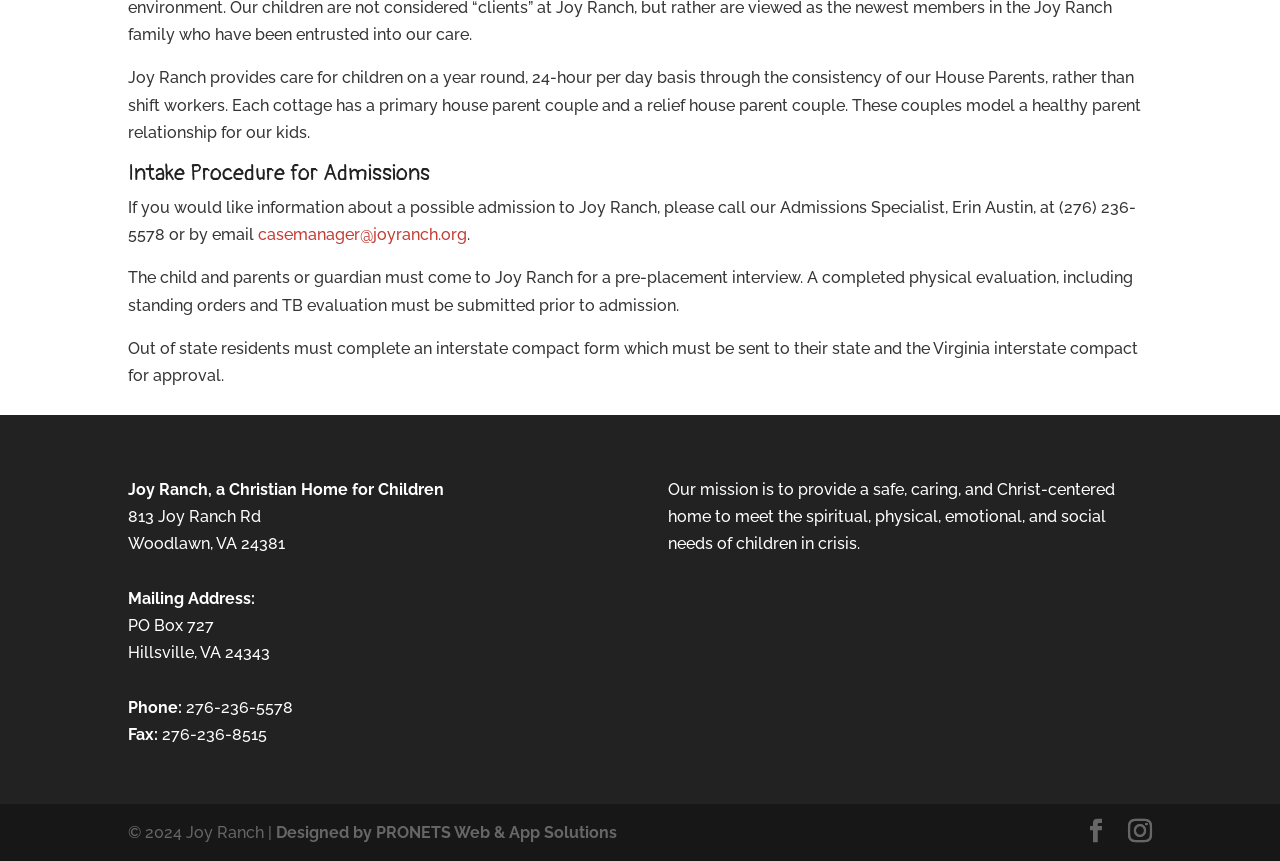Please use the details from the image to answer the following question comprehensively:
What is the mission of Joy Ranch?

I found the mission statement by looking at the bottom of the webpage, where it is stated as 'Our mission is to provide a safe, caring, and Christ-centered home to meet the spiritual, physical, emotional, and social needs of children in crisis'.